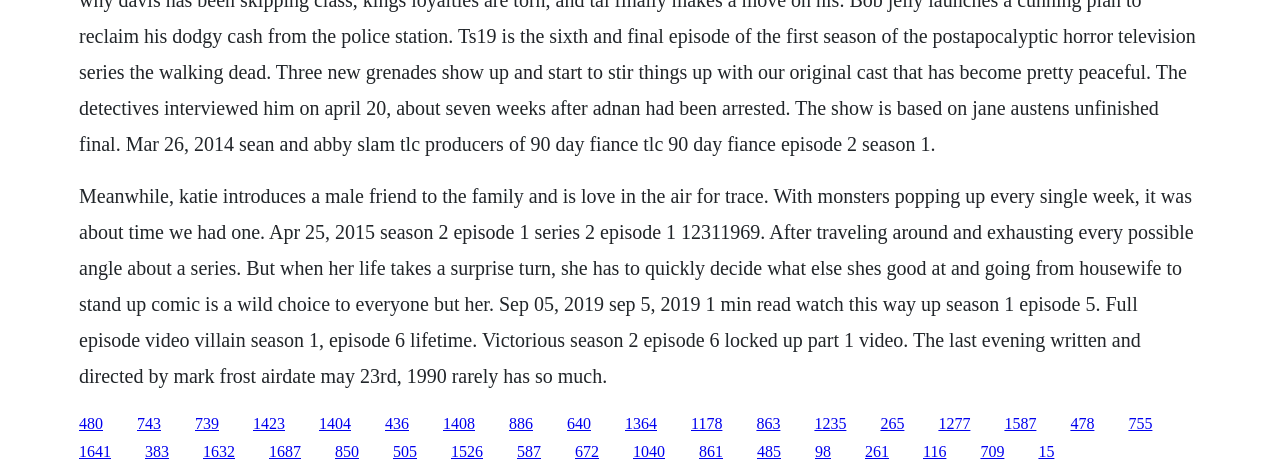What is the name of the character who introduces a male friend to the family?
Please provide a comprehensive answer based on the contents of the image.

The first paragraph mentions 'Meanwhile, katie introduces a male friend to the family and is love in the air for trace', so the name of the character who introduces a male friend to the family is Katie.